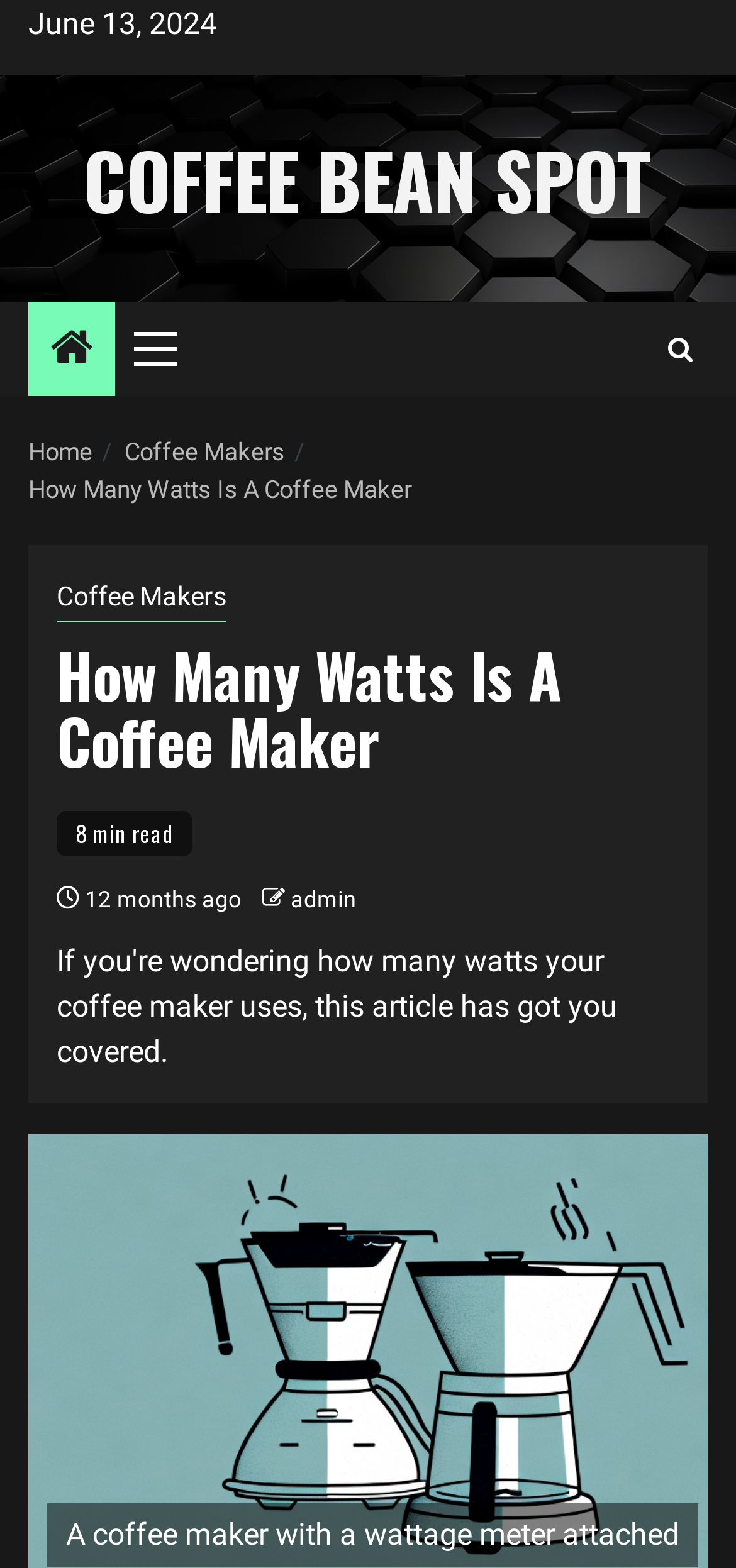Give a one-word or phrase response to the following question: What is the category of the current page?

Coffee Makers